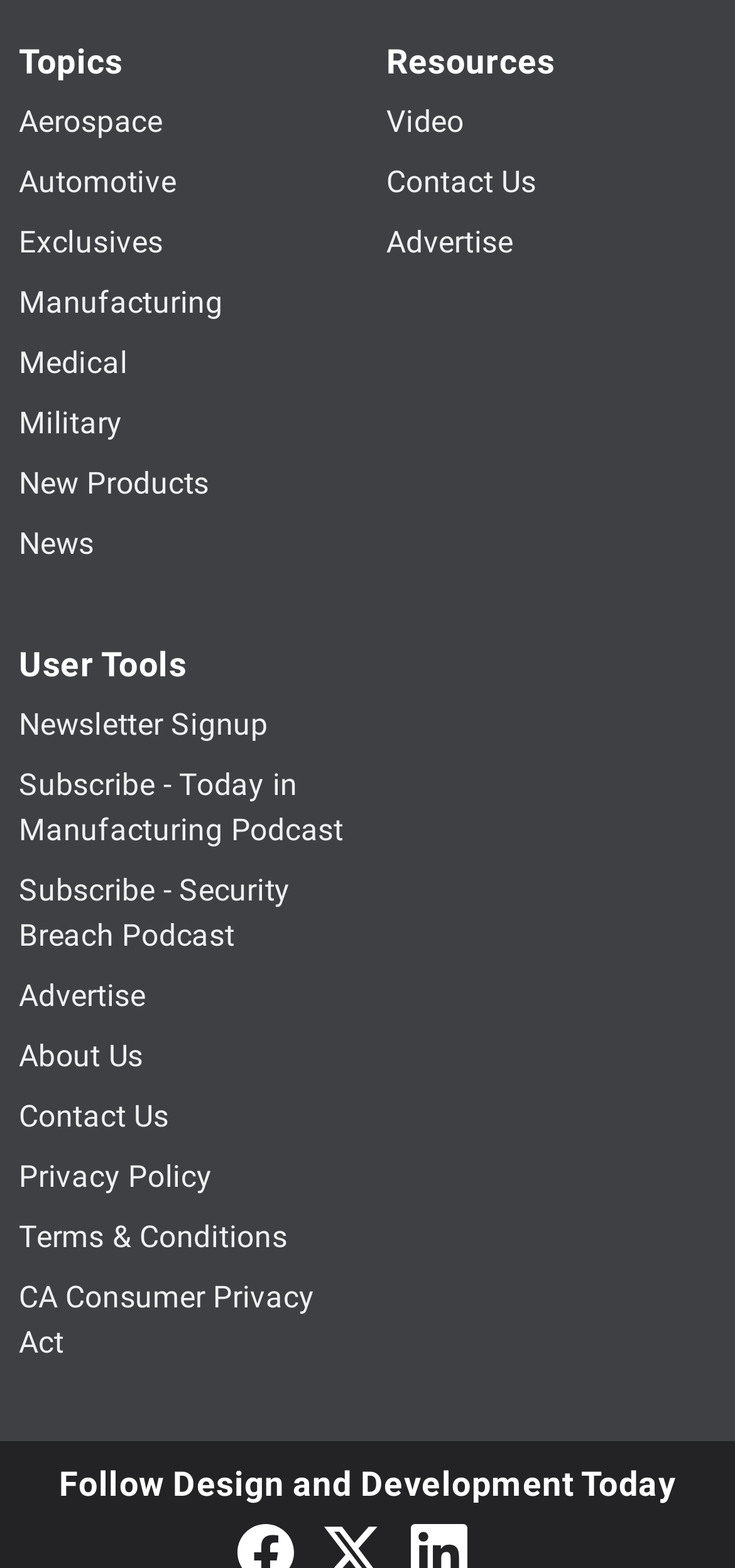What is the last link at the bottom left?
Use the information from the screenshot to give a comprehensive response to the question.

The last link at the bottom left is 'CA Consumer Privacy Act' which is a link element located at the bottom left of the webpage with a bounding box coordinate of [0.026, 0.815, 0.428, 0.867].